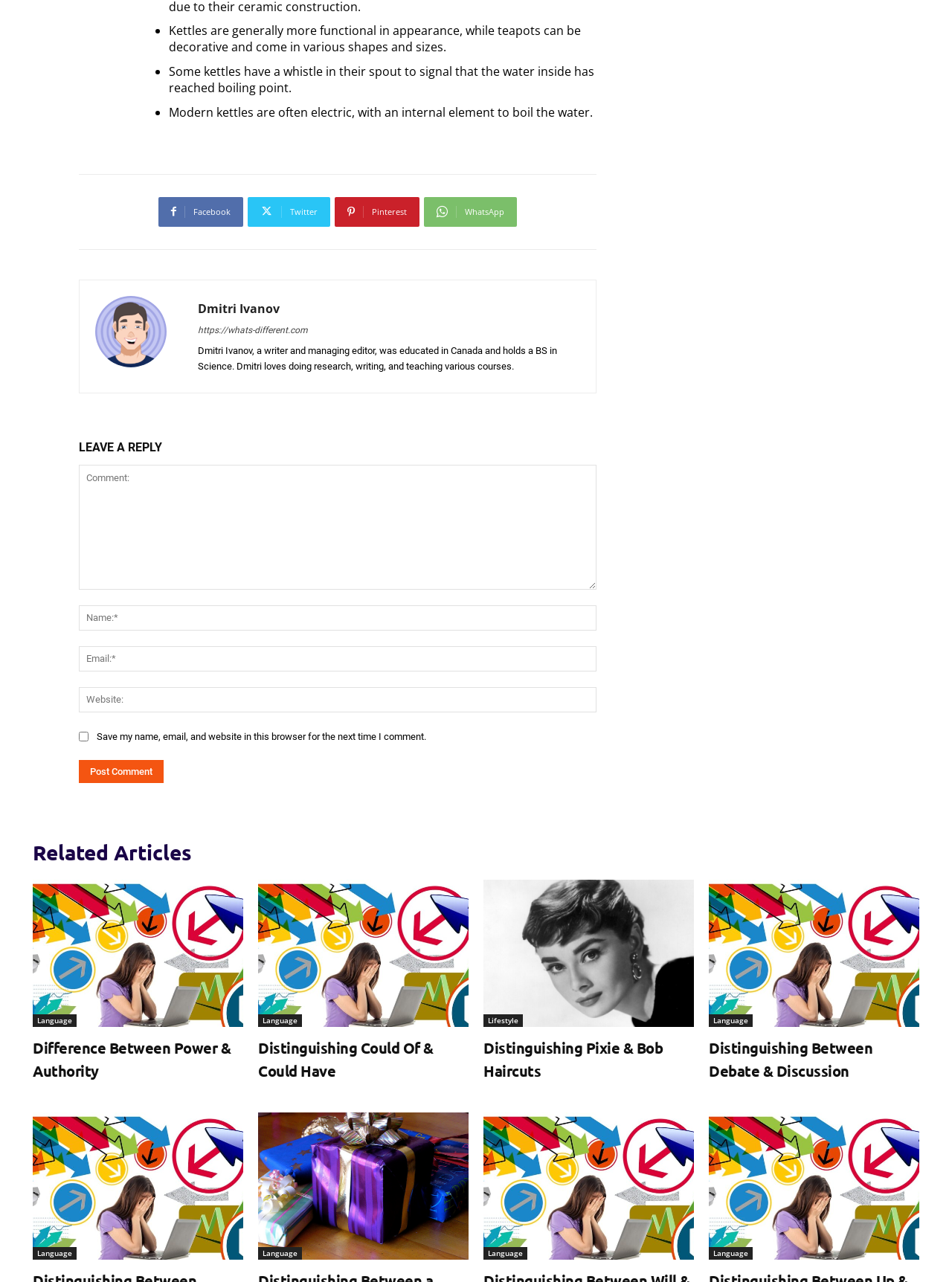Find the bounding box coordinates for the area that must be clicked to perform this action: "Post a comment".

[0.083, 0.593, 0.172, 0.611]